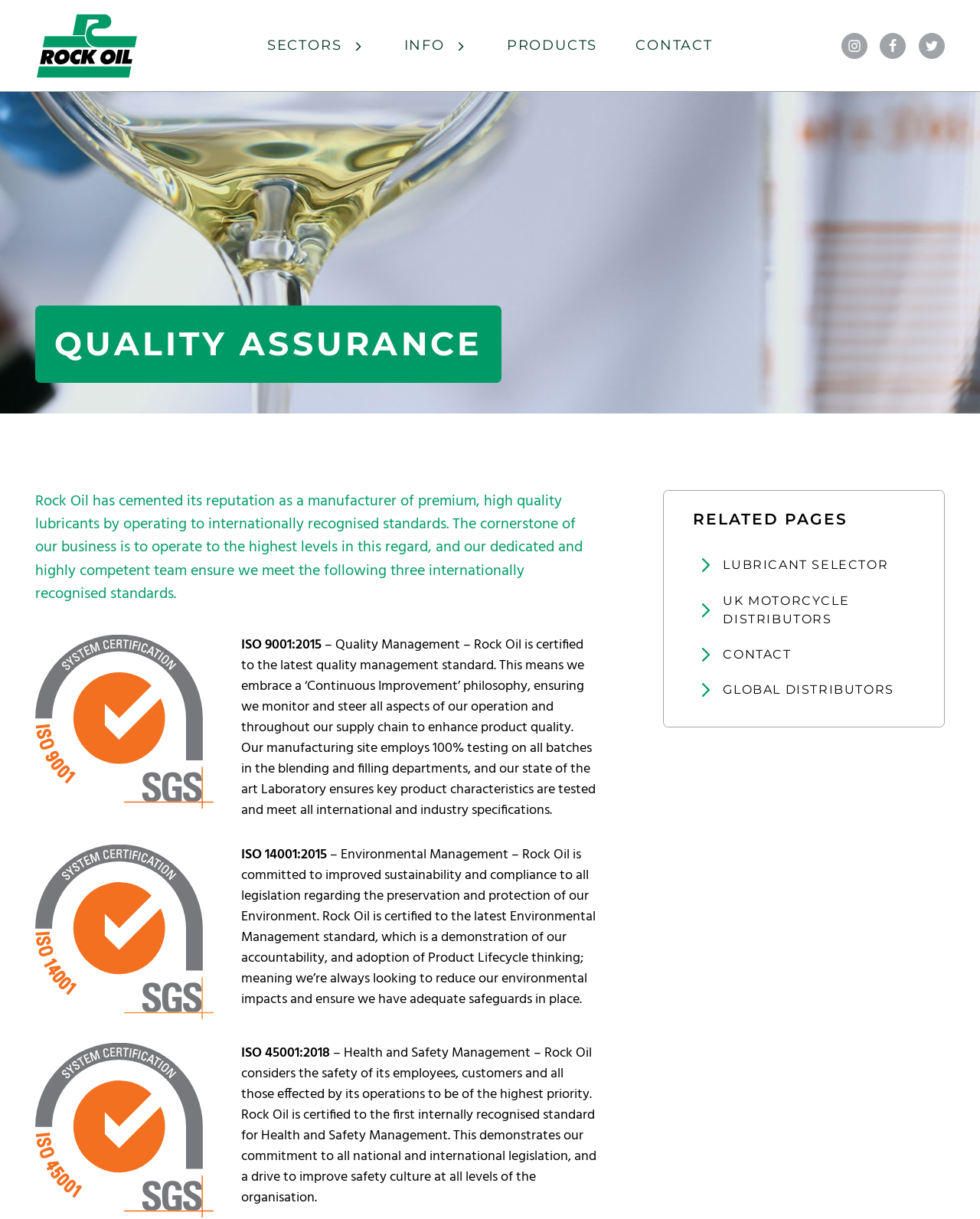Provide the bounding box coordinates of the section that needs to be clicked to accomplish the following instruction: "Click on PRODUCTS."

[0.504, 0.018, 0.623, 0.056]